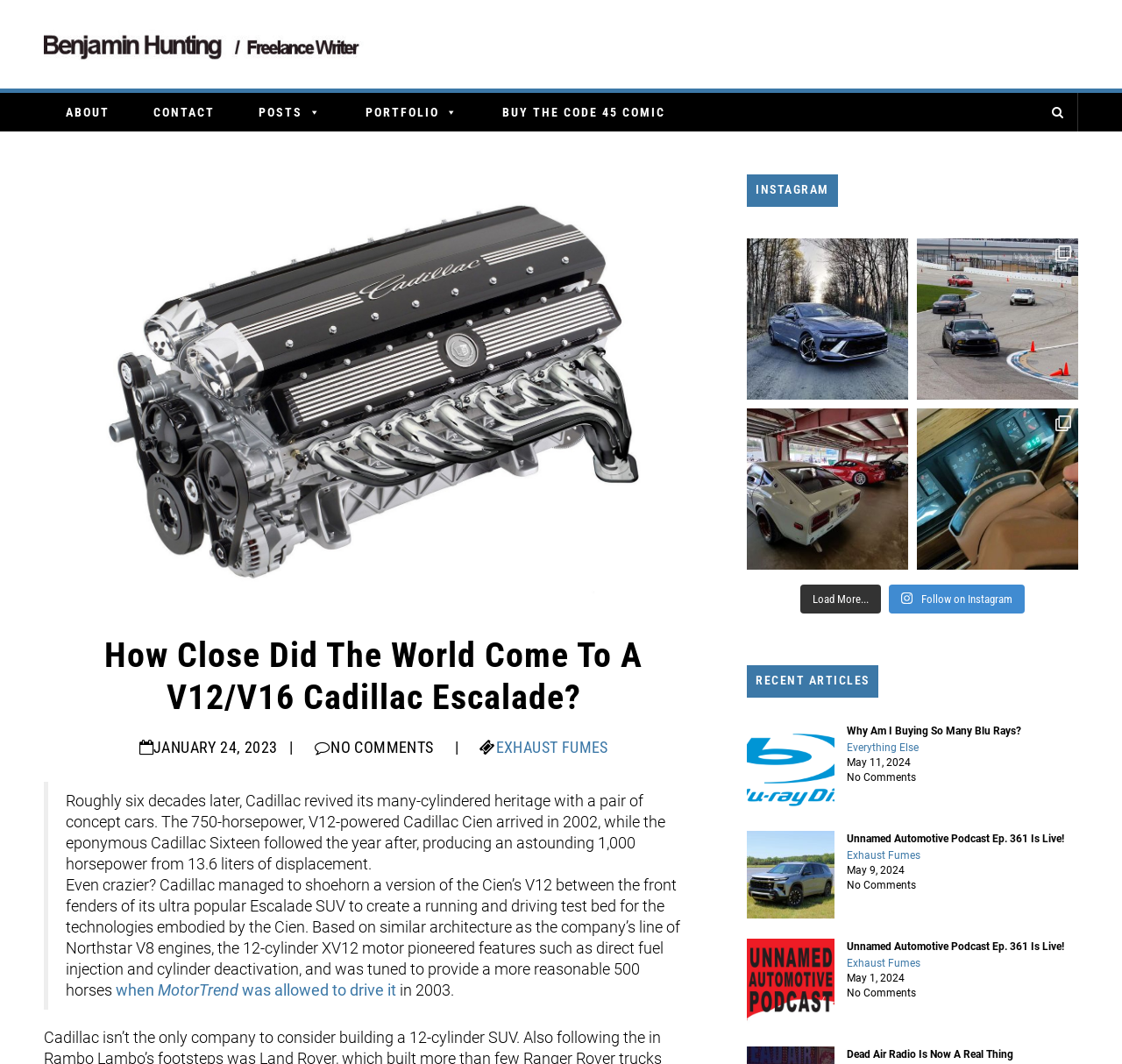What is the name of the author of this article?
Using the image, respond with a single word or phrase.

Benjamin Hunting